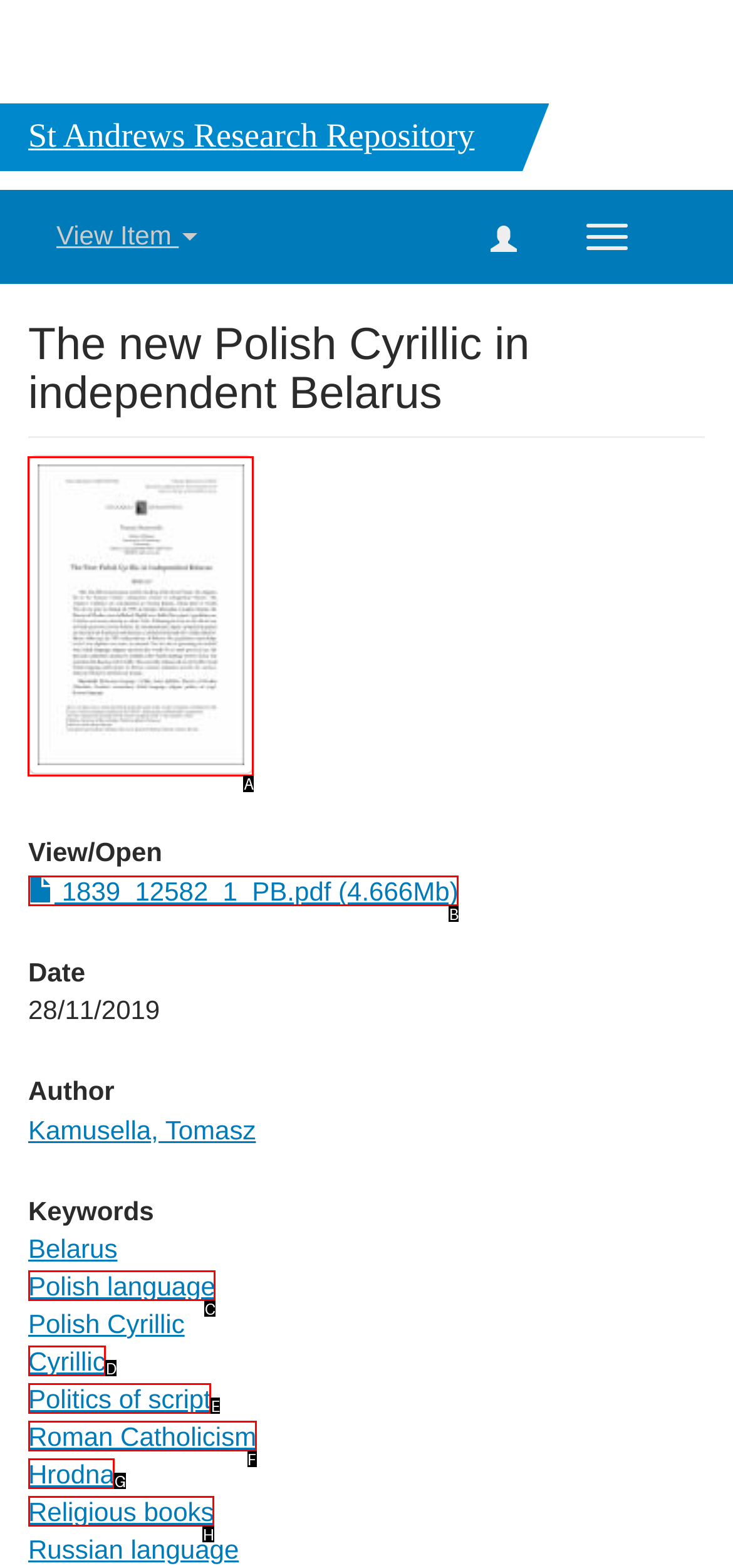Which HTML element should be clicked to complete the task: View the thumbnail? Answer with the letter of the corresponding option.

A